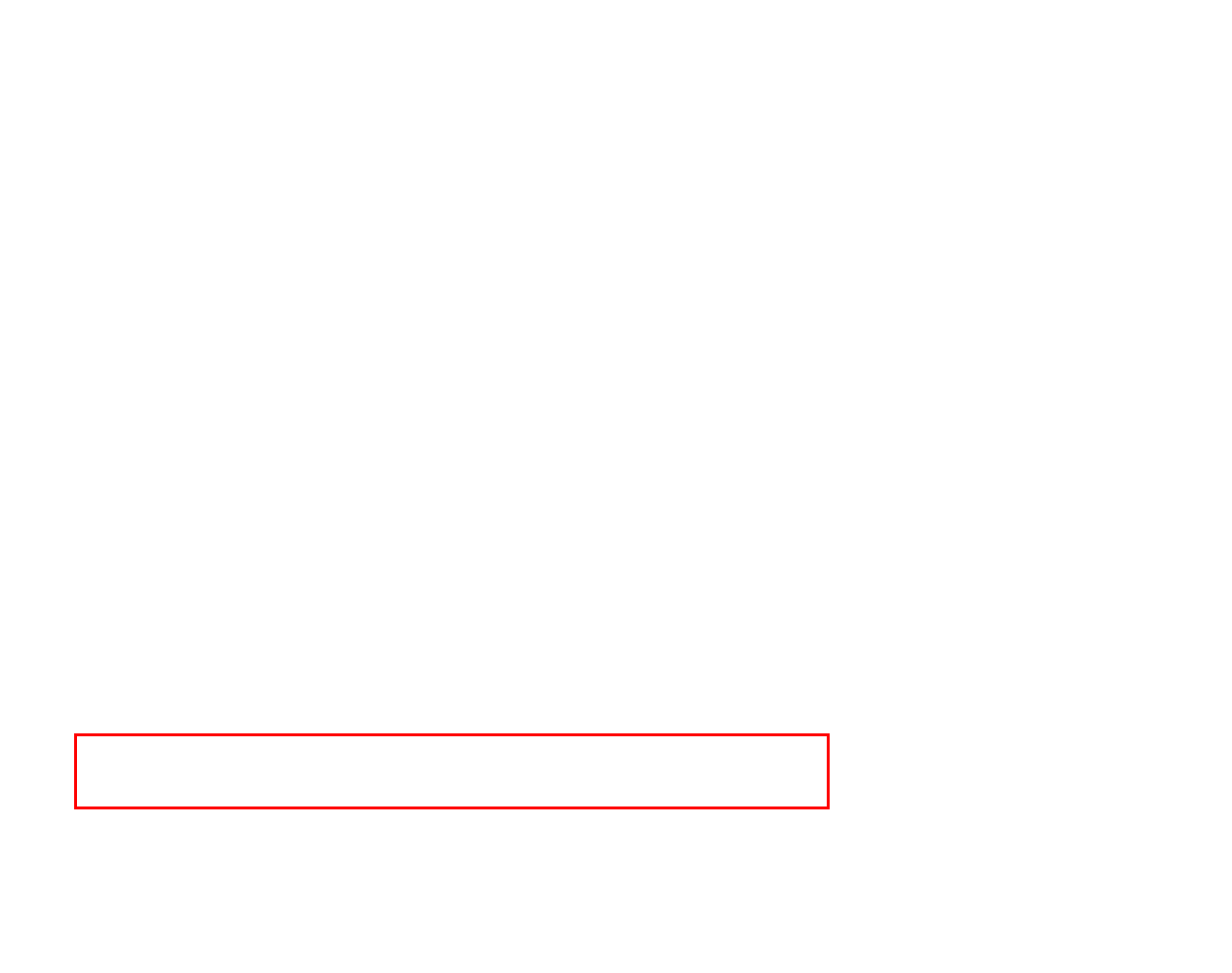Given a screenshot of a webpage, identify the red bounding box and perform OCR to recognize the text within that box.

Visit here to learn why. Manish Hinduja is one of the best heart surgeons in Mumbai. Bende buna sifre koymak istiyorum. Additionally, you could additionally test pix and files to make new PDF docs. Now, sharing PDFs and gathering comments is as simple as sending an email — but with far more control, full.